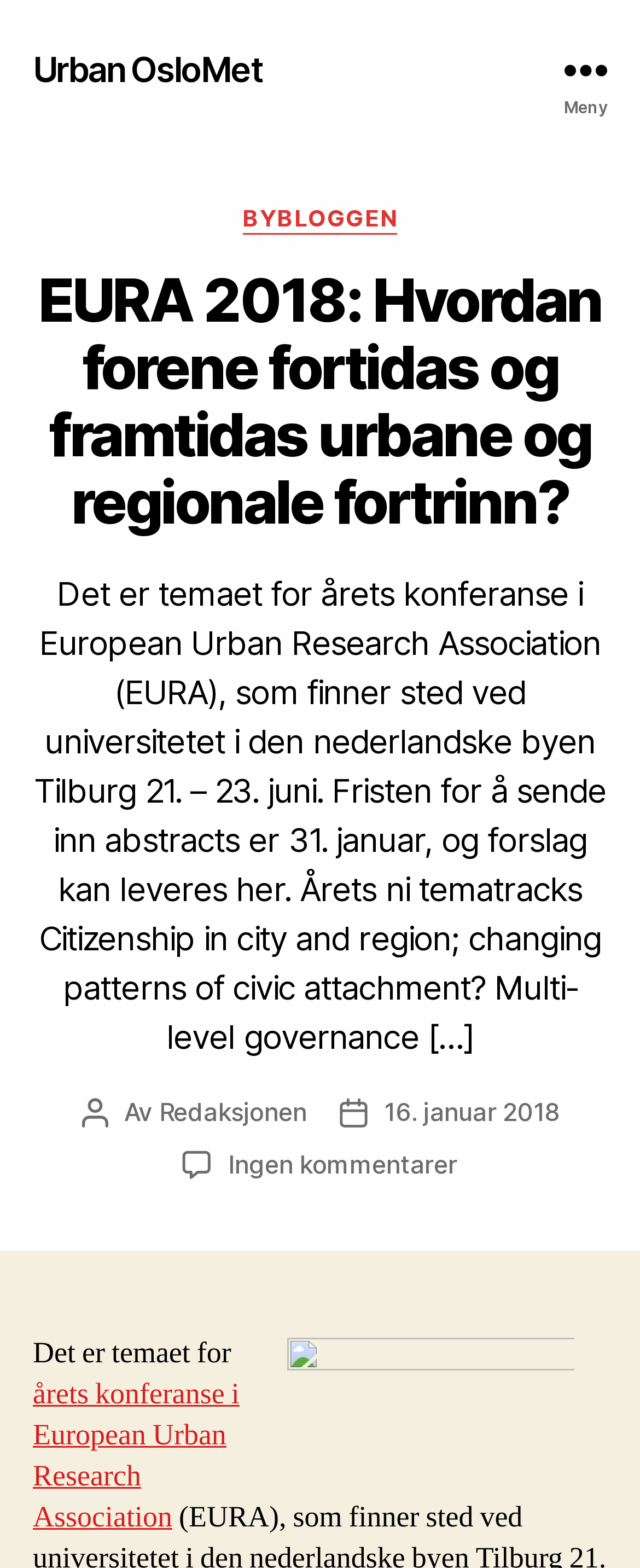Answer the question using only one word or a concise phrase: What is the publication date of the article?

16. januar 2018